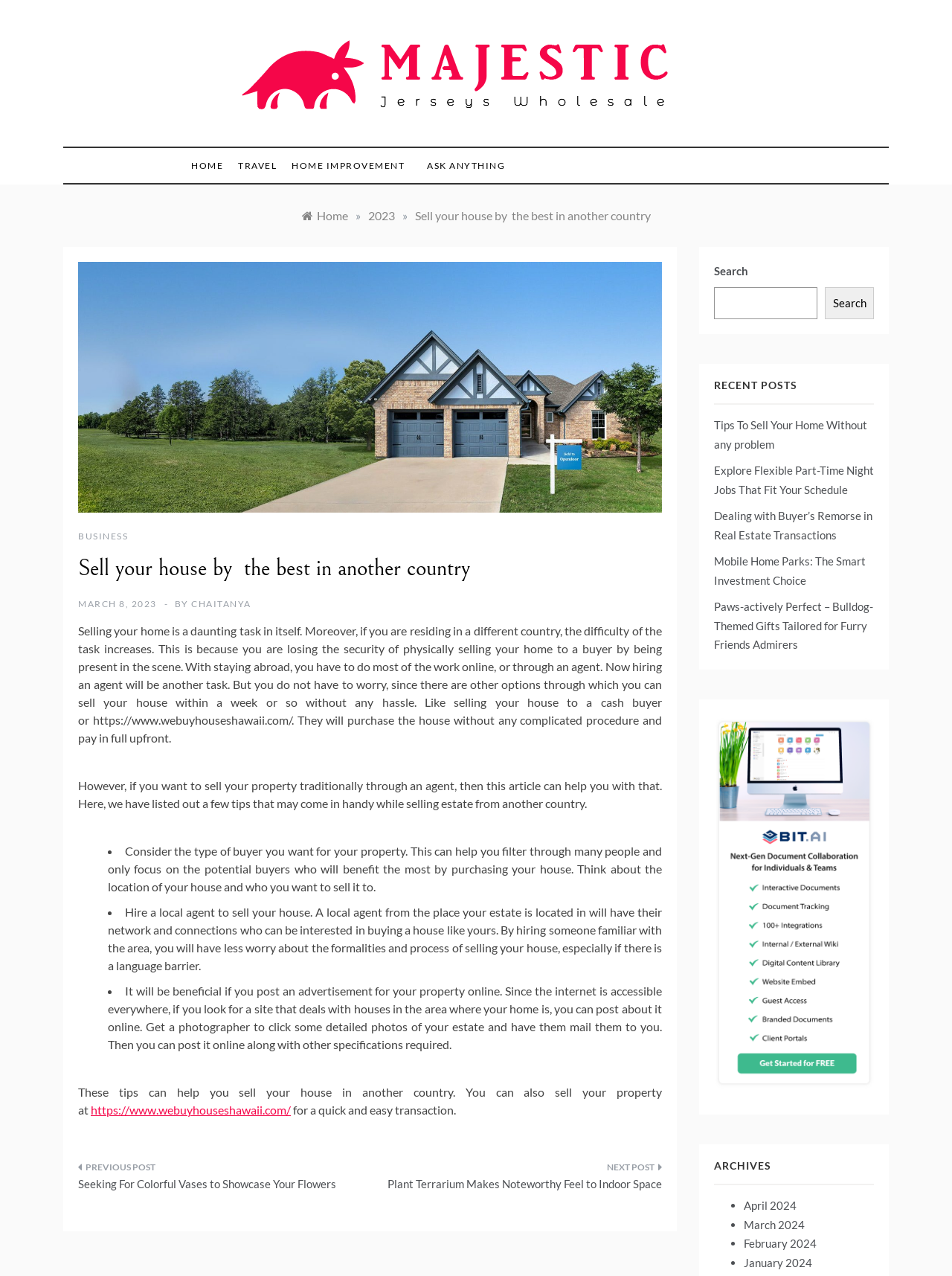Identify the bounding box coordinates for the UI element described as: "parent_node: Search name="s"".

[0.75, 0.225, 0.859, 0.25]